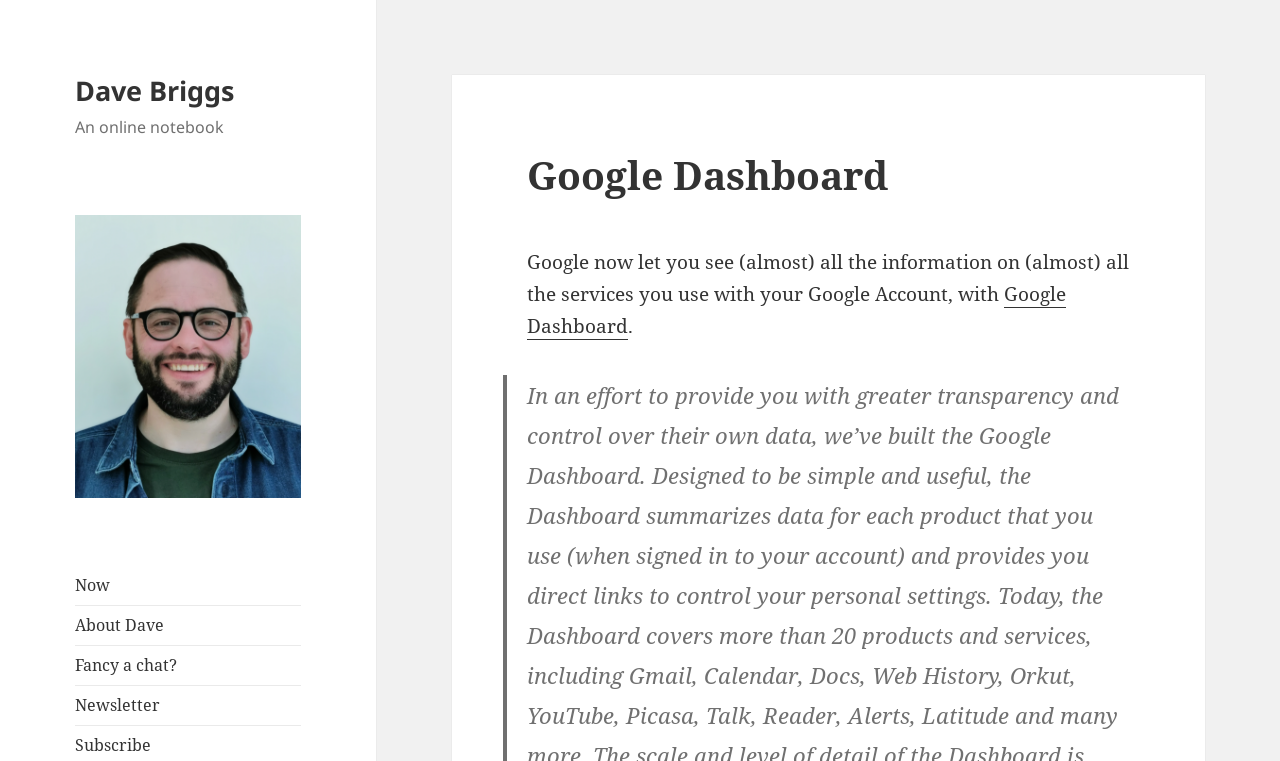Determine the bounding box for the described UI element: "alt="Hebei Shuntian biotechnology Co.,Ltd."".

None